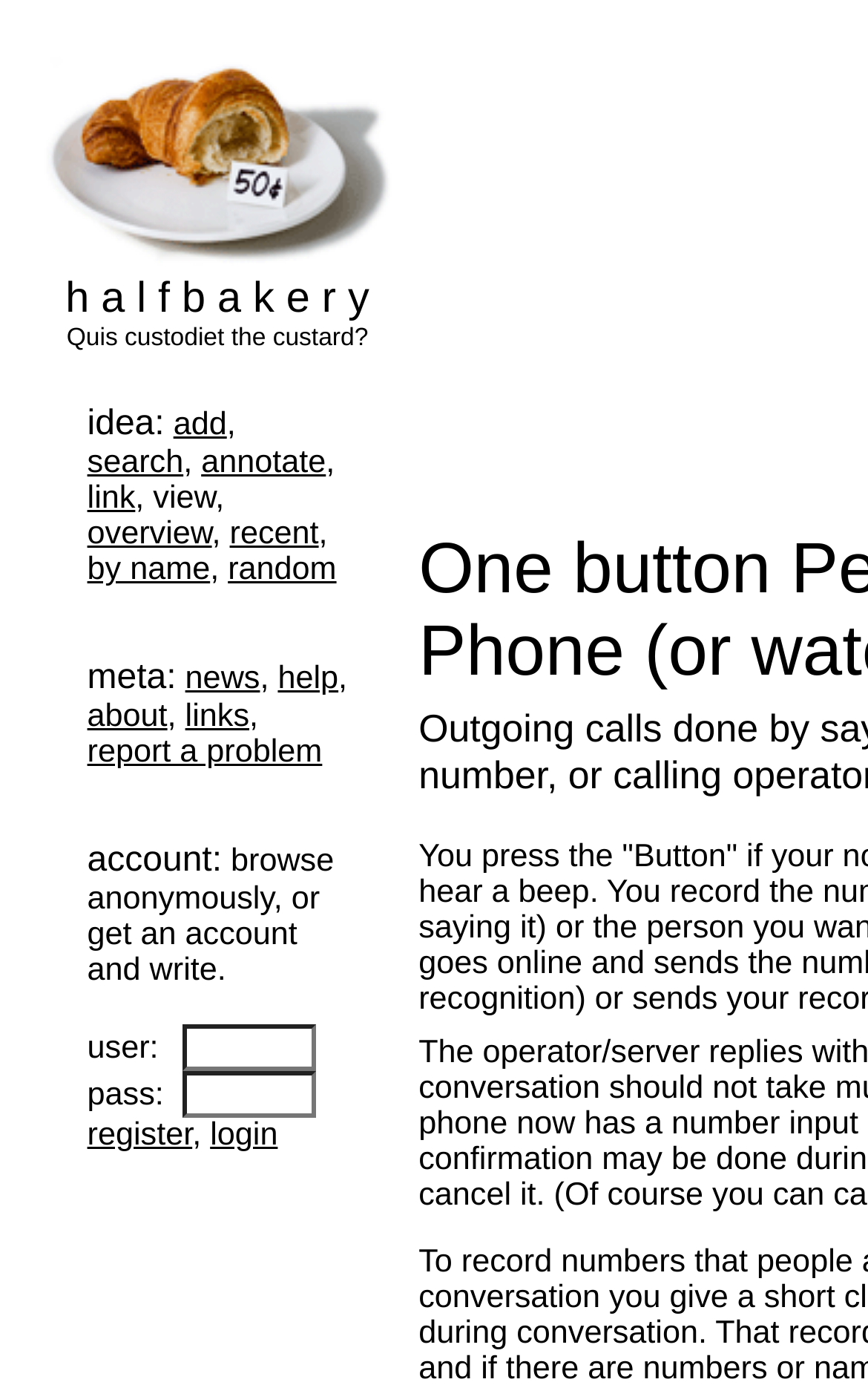Extract the bounding box coordinates for the HTML element that matches this description: "search". The coordinates should be four float numbers between 0 and 1, i.e., [left, top, right, bottom].

[0.1, 0.322, 0.211, 0.348]